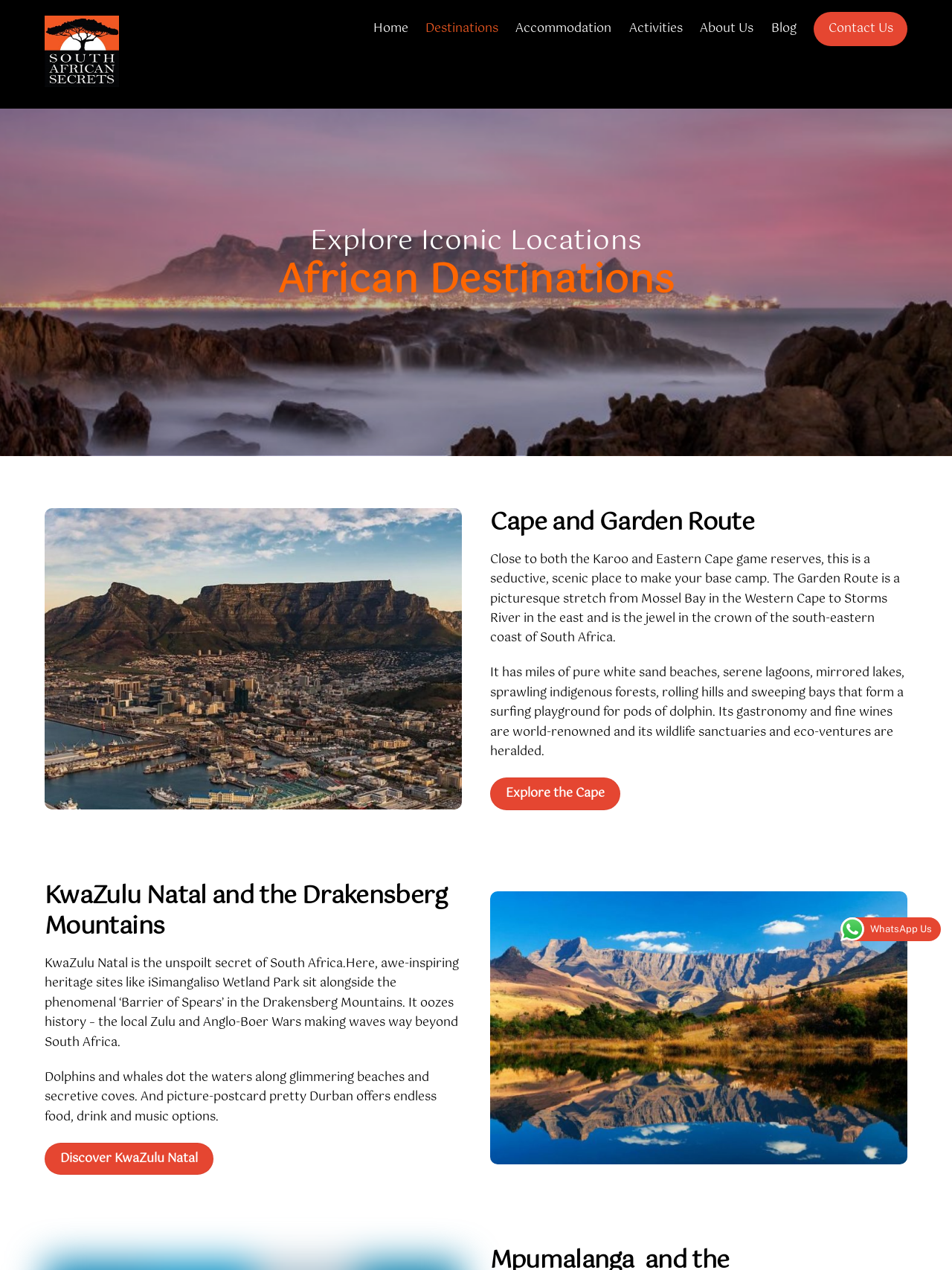Determine the bounding box coordinates for the region that must be clicked to execute the following instruction: "Click on the 'Books' link".

None